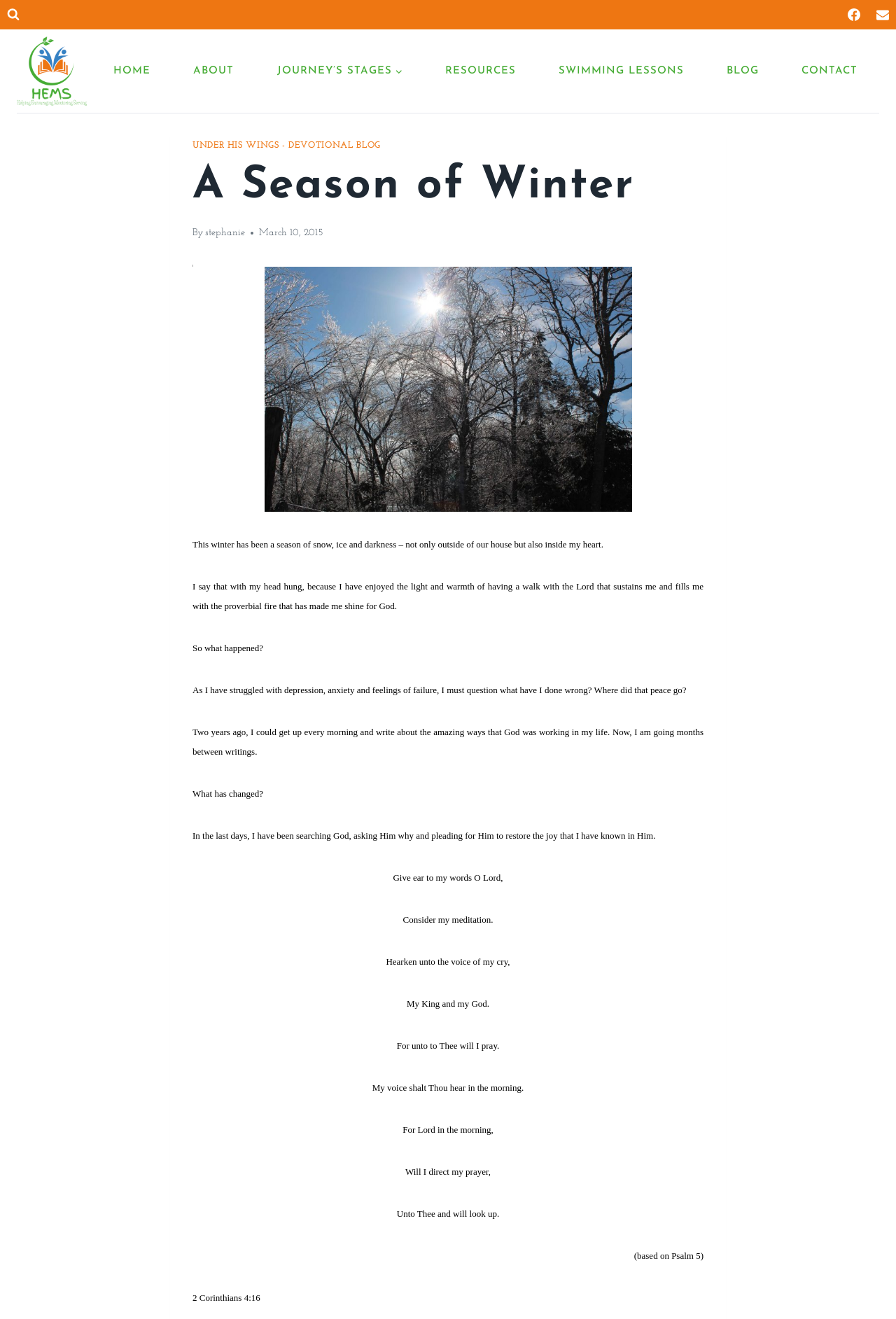What is the name of the organization?
Answer with a single word or short phrase according to what you see in the image.

HEMS Nova Scotia